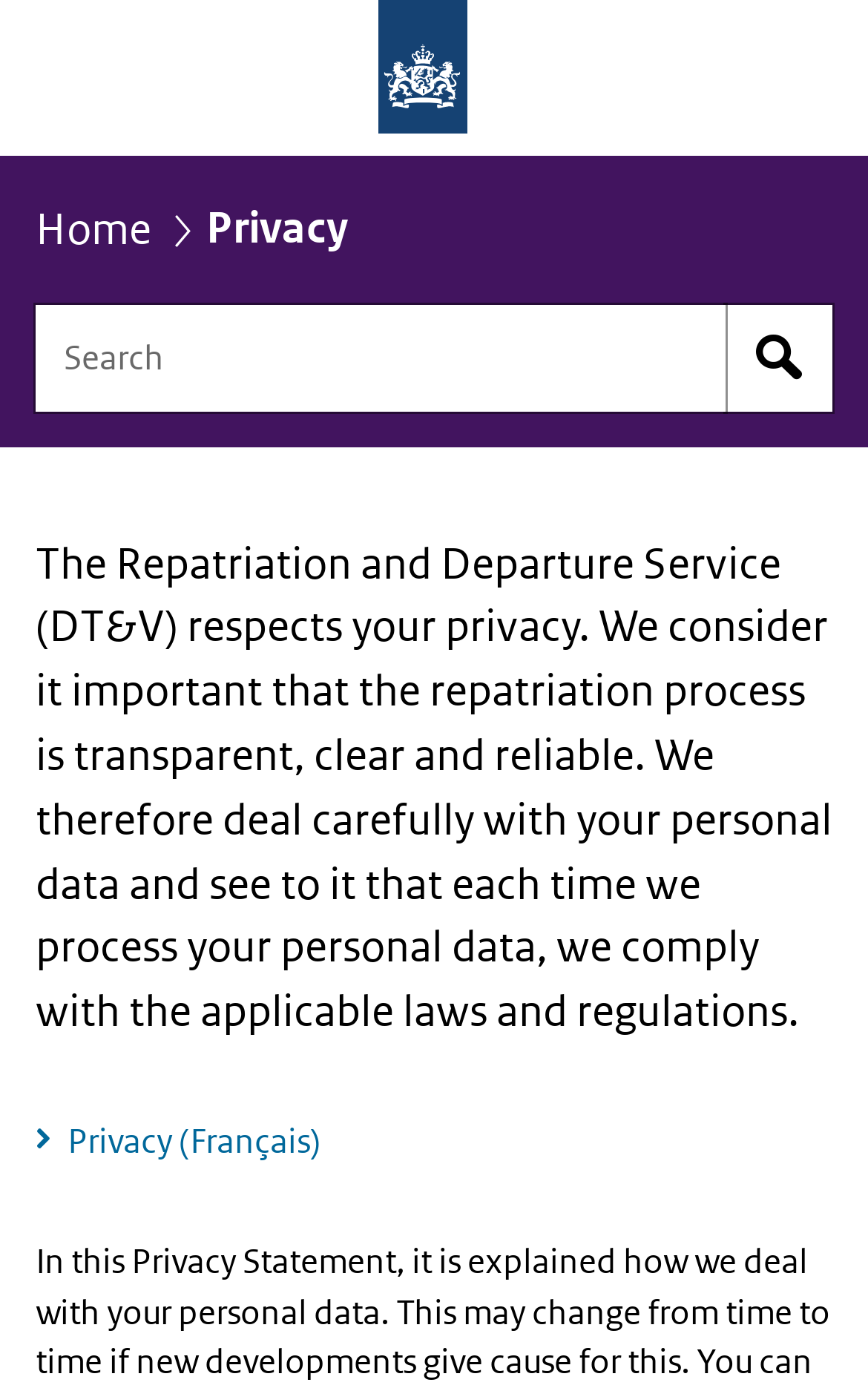What is the name of the service? Using the information from the screenshot, answer with a single word or phrase.

Repatriation and Departure Service